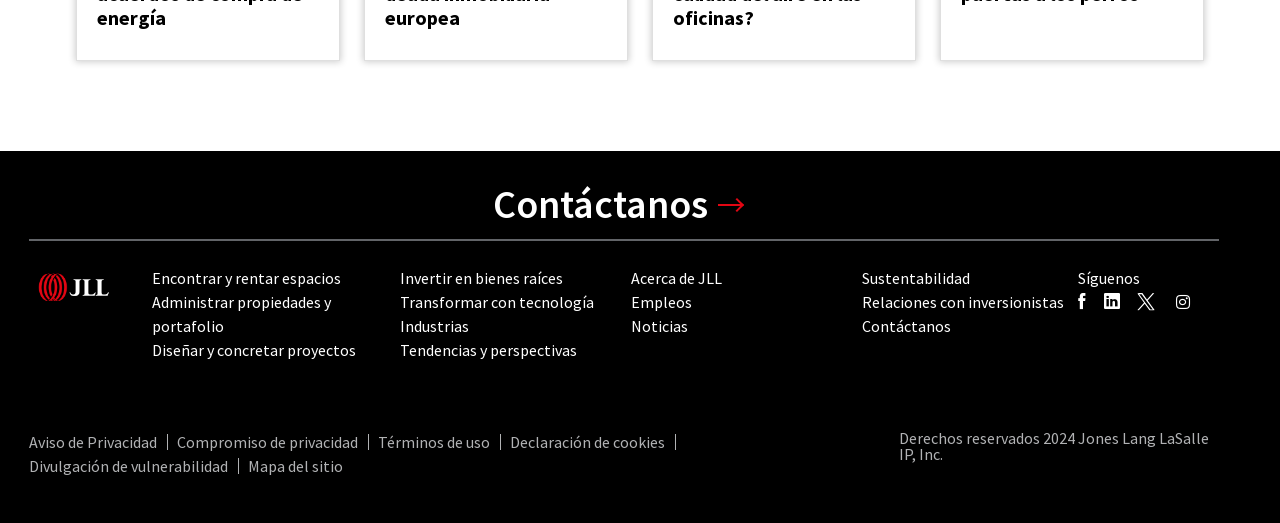Please provide a comprehensive response to the question based on the details in the image: What is the last link on the bottom left?

The last link on the bottom left of the webpage is 'Mapa del sitio', which is a link element with the text 'Mapa del sitio'.